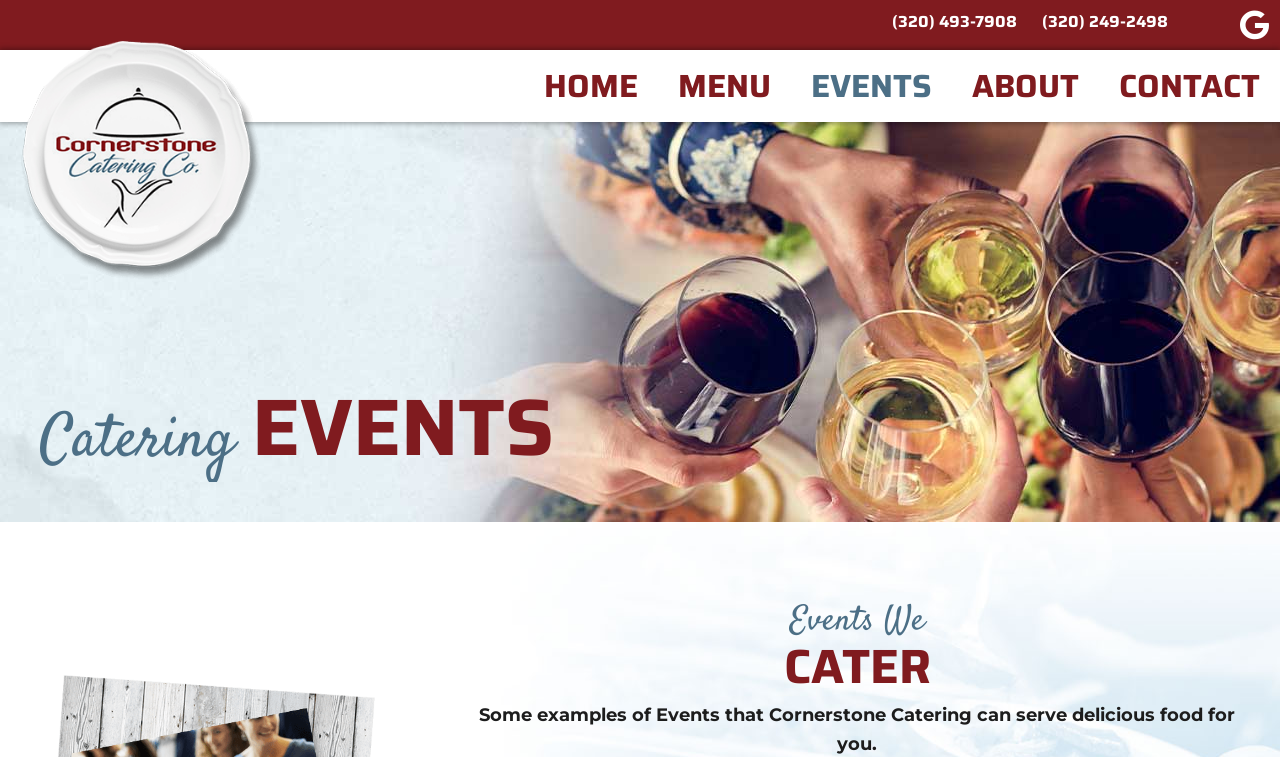What is the topic of the 'Catering EVENTS' heading?
Please interpret the details in the image and answer the question thoroughly.

The 'Catering EVENTS' heading is located at [0.031, 0.511, 0.969, 0.624] and is a child element of the navigation element. The text content of the heading suggests that it is related to events, which is a topic relevant to the catering service provided by Cornerstone Catering.